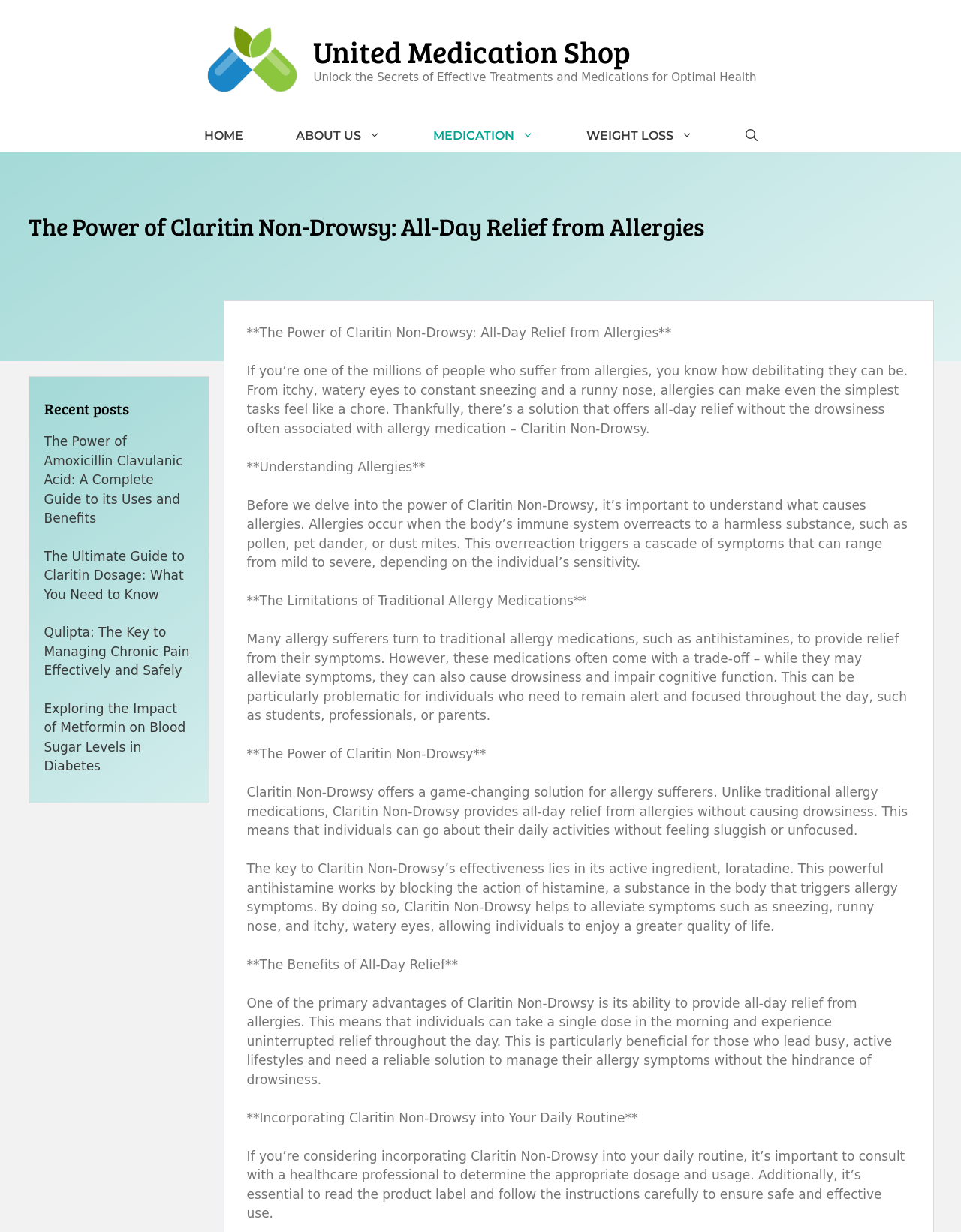Please indicate the bounding box coordinates for the clickable area to complete the following task: "Visit the 'The Ultimate Guide to Claritin Dosage: What You Need to Know' page". The coordinates should be specified as four float numbers between 0 and 1, i.e., [left, top, right, bottom].

[0.046, 0.445, 0.192, 0.489]